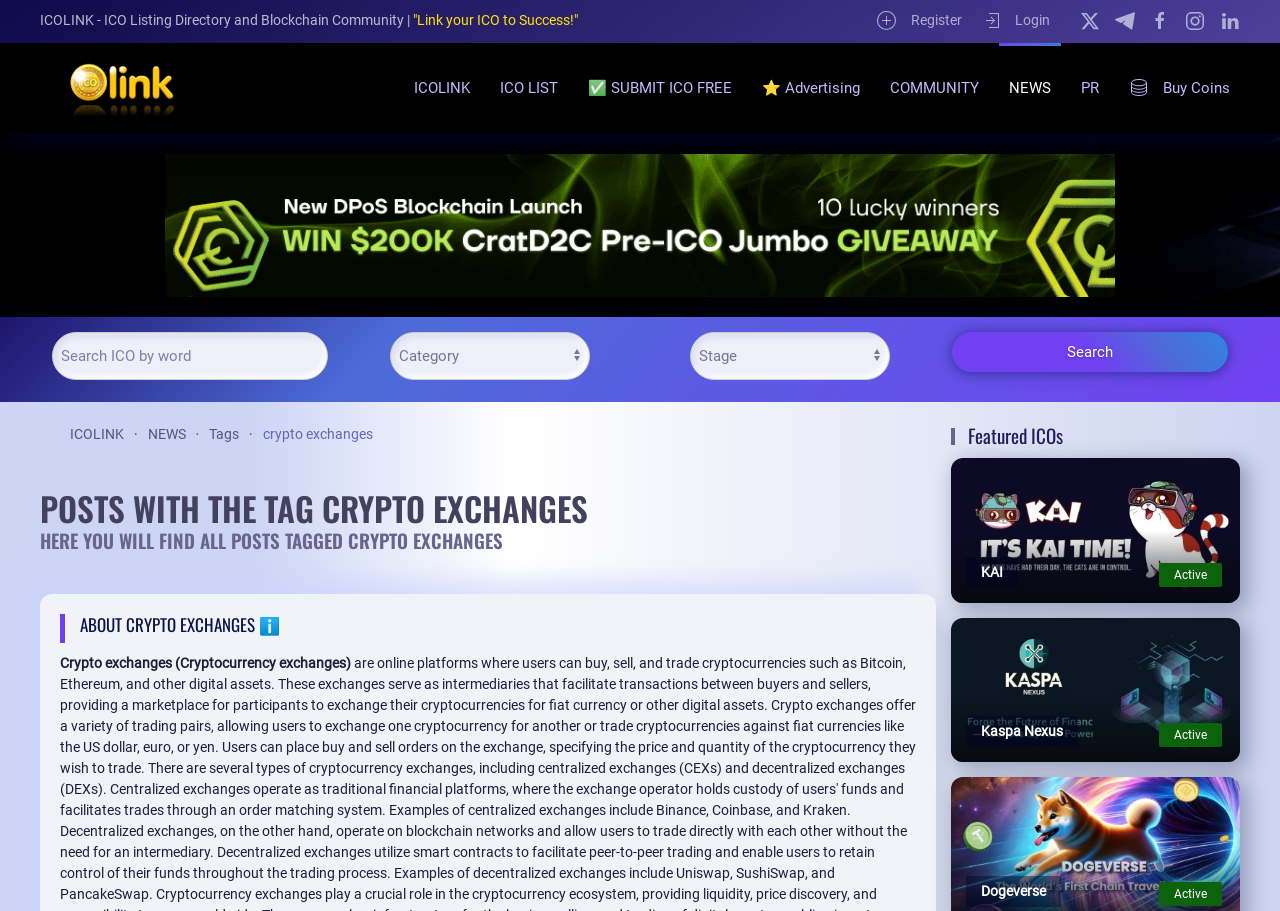Determine the bounding box coordinates of the clickable element to complete this instruction: "Learn about crypto exchanges". Provide the coordinates in the format of four float numbers between 0 and 1, [left, top, right, bottom].

[0.047, 0.674, 0.716, 0.705]